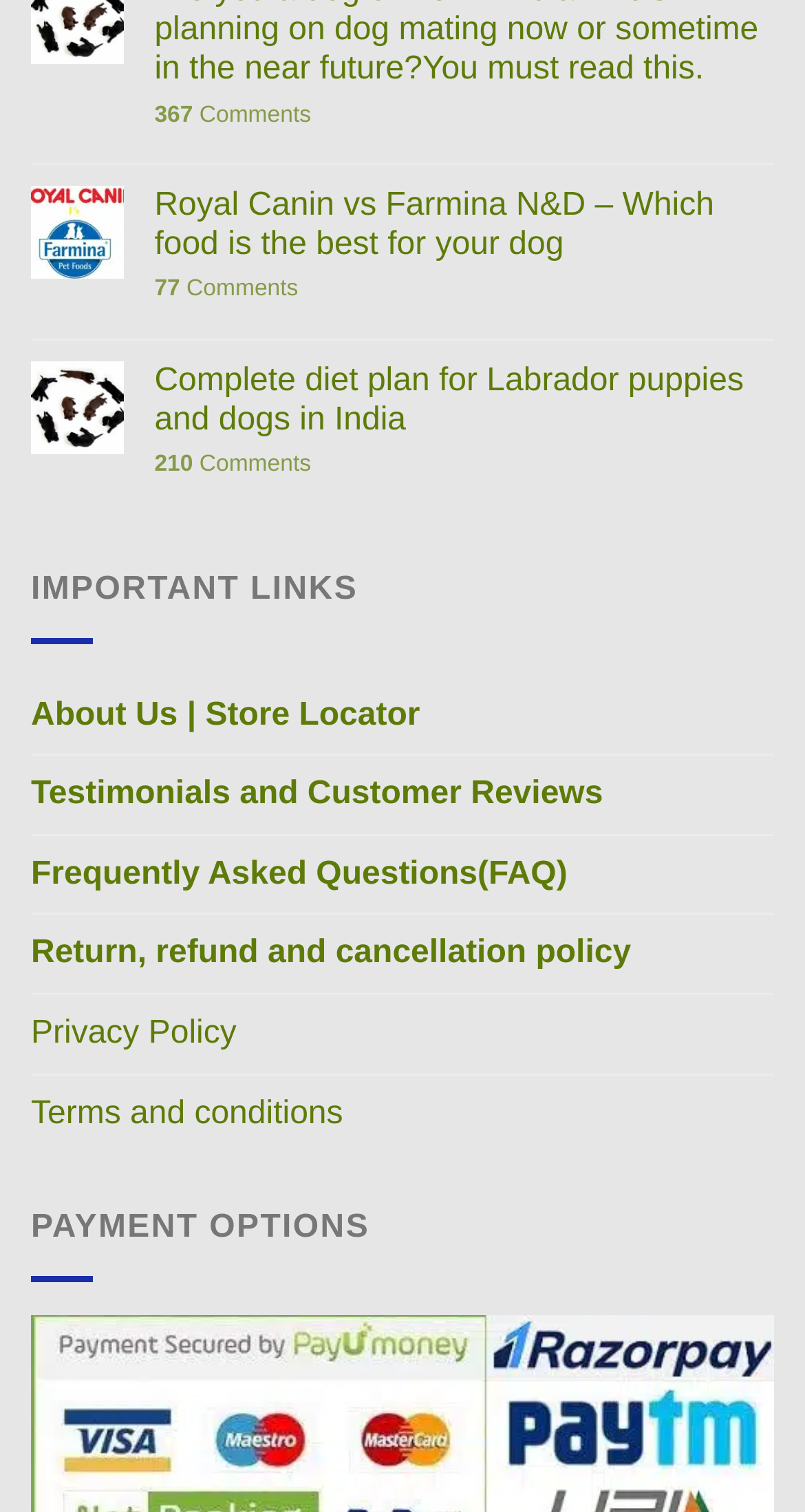Locate the bounding box of the UI element described in the following text: "210 Comments".

[0.192, 0.299, 0.962, 0.318]